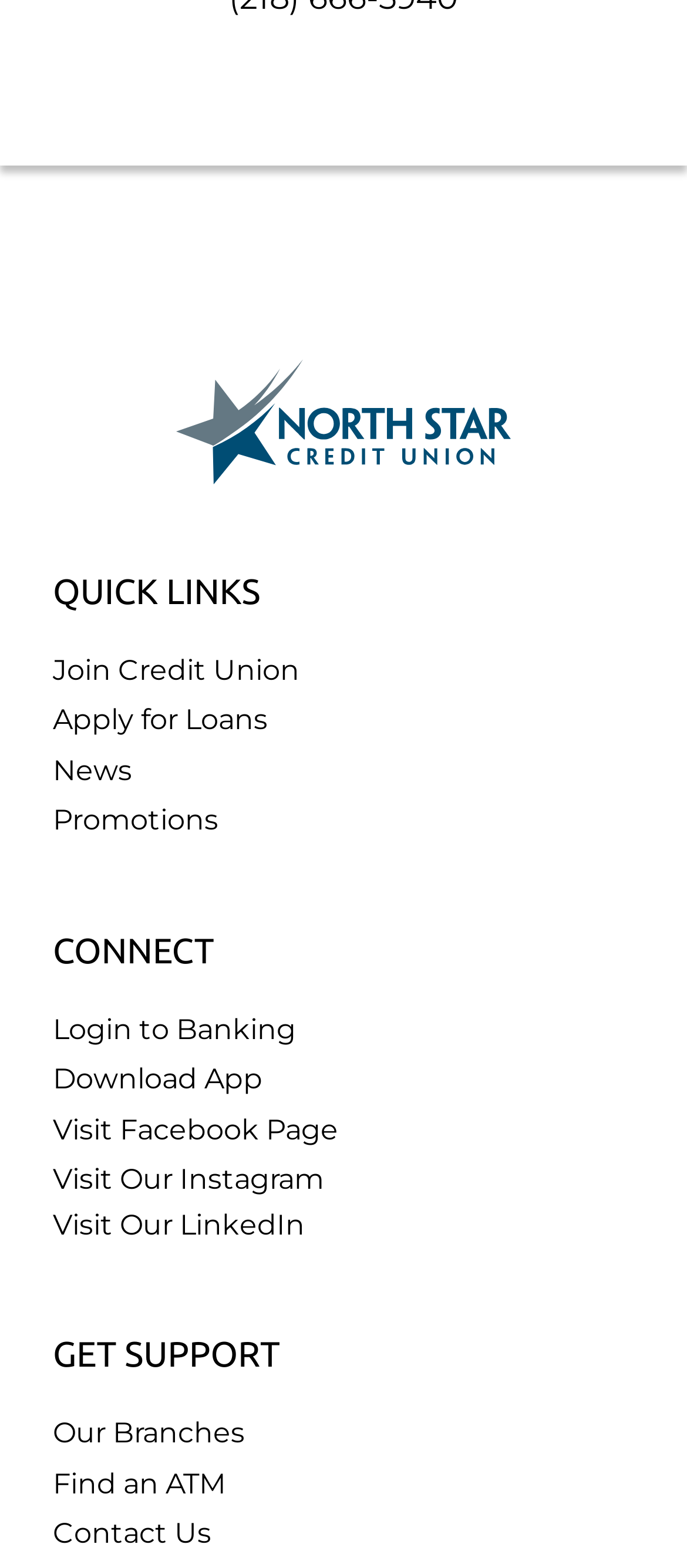Determine the bounding box coordinates of the clickable element to achieve the following action: 'Find an ATM'. Provide the coordinates as four float values between 0 and 1, formatted as [left, top, right, bottom].

[0.077, 0.935, 0.328, 0.956]